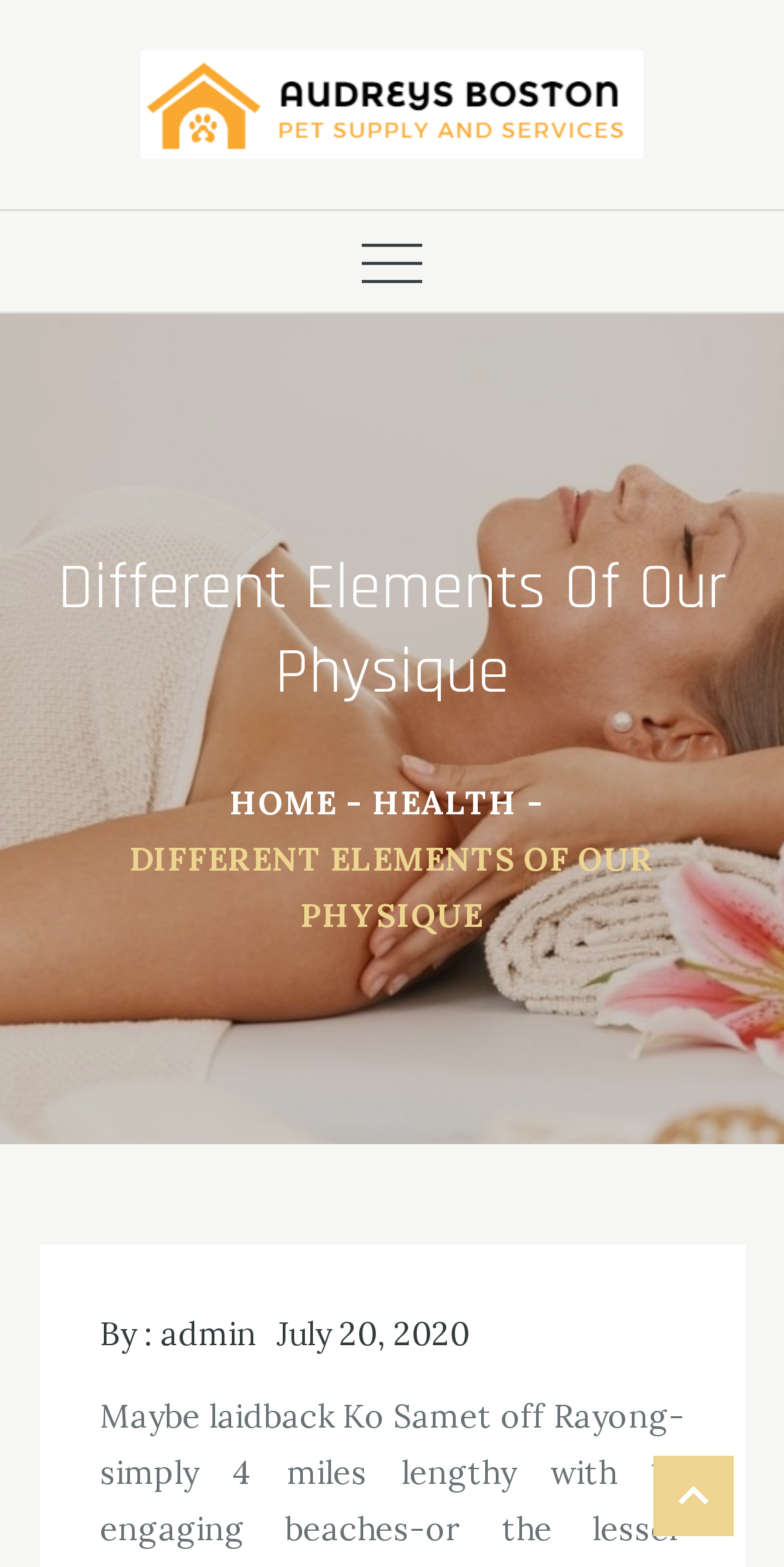Locate the heading on the webpage and return its text.

Different Elements Of Our Physique